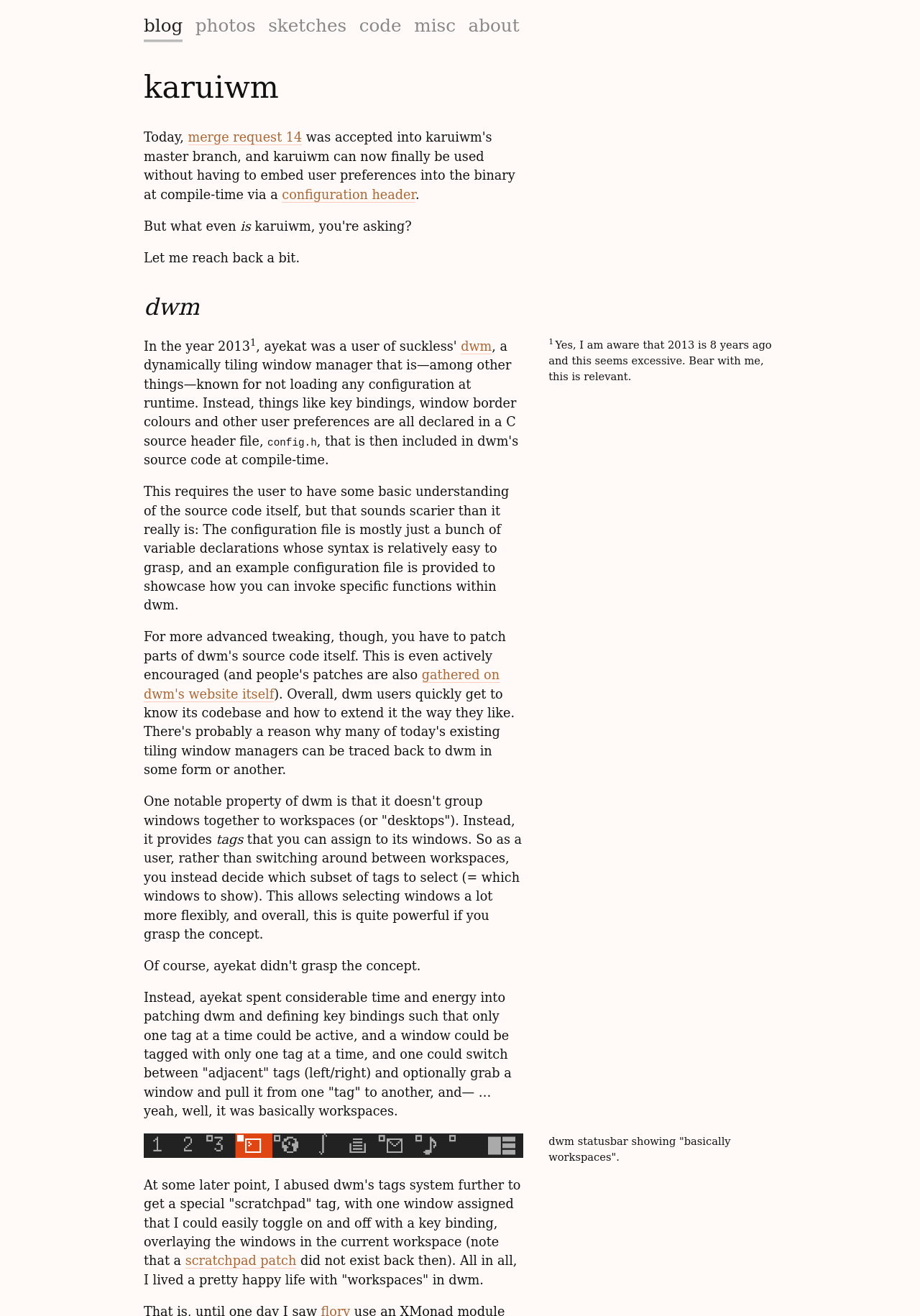Detail the various sections and features of the webpage.

The webpage appears to be a personal blog or journal, with a focus on the author's experiences and thoughts on using the dwm window manager. 

At the top of the page, there are six links: "blog", "photos", "sketches", "code", "misc", and "about", which are likely navigation links to other sections of the website. 

Below these links, there is a heading that reads "karuiwm", which is likely the title of the blog or the author's name. 

The main content of the page is a series of paragraphs and links that discuss the author's experiences with dwm. The text is divided into sections, with headings that break up the content. 

The first section discusses the author's use of dwm and how they merged a request related to configuration headers. 

The second section, headed "dwm", goes into more detail about the author's experiences with dwm, including how it works and its features, such as not loading configuration at runtime and using a C source header file for configuration. 

There are several links throughout the text, including one to the dwm website and another to a "scratchpad patch". 

The page also includes an image, which is described as a dwm statusbar showing "basically workspaces". 

Overall, the webpage appears to be a personal and technical blog post about the author's experiences with dwm.